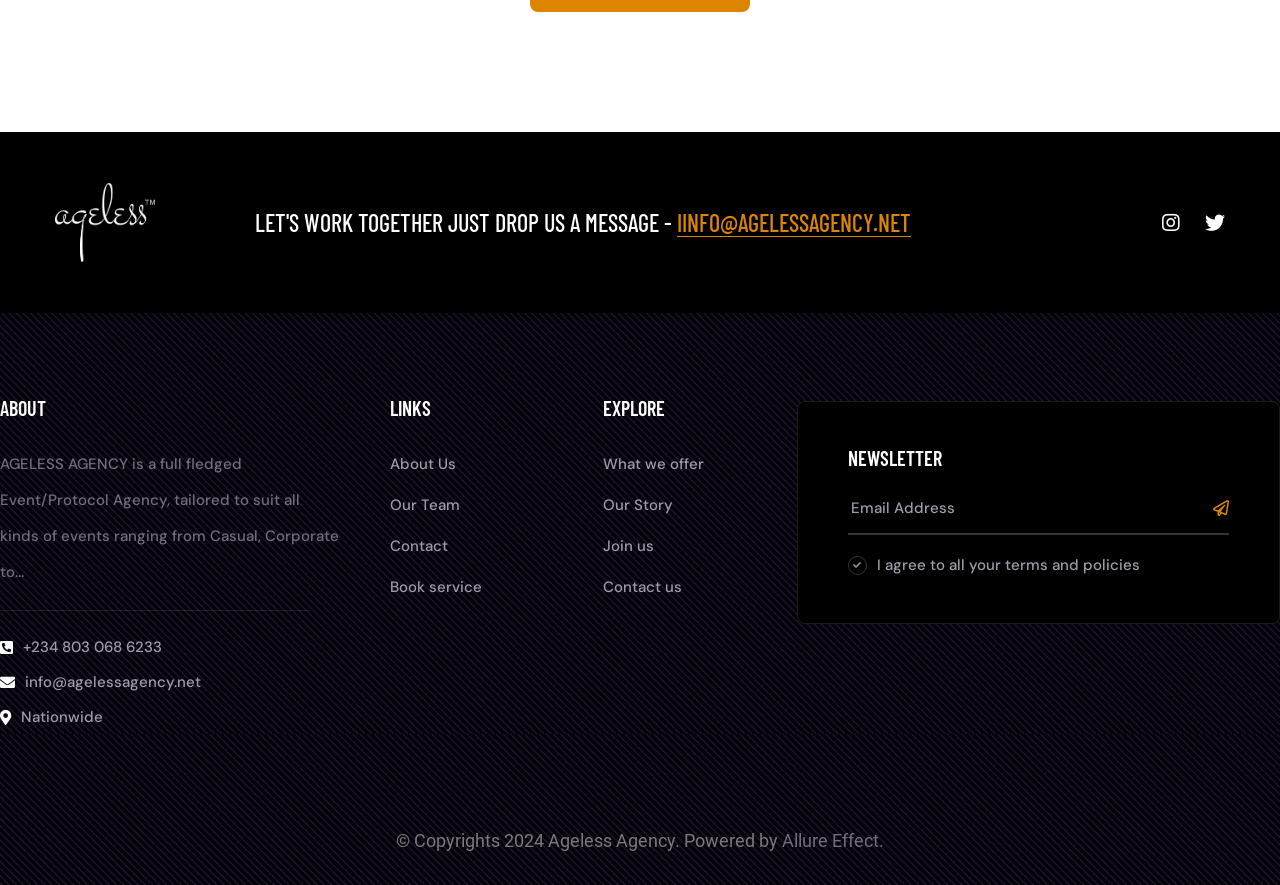Please specify the bounding box coordinates of the element that should be clicked to execute the given instruction: 'Send an email to IINFO@AGELESSAGENCY.NET'. Ensure the coordinates are four float numbers between 0 and 1, expressed as [left, top, right, bottom].

[0.529, 0.232, 0.712, 0.271]